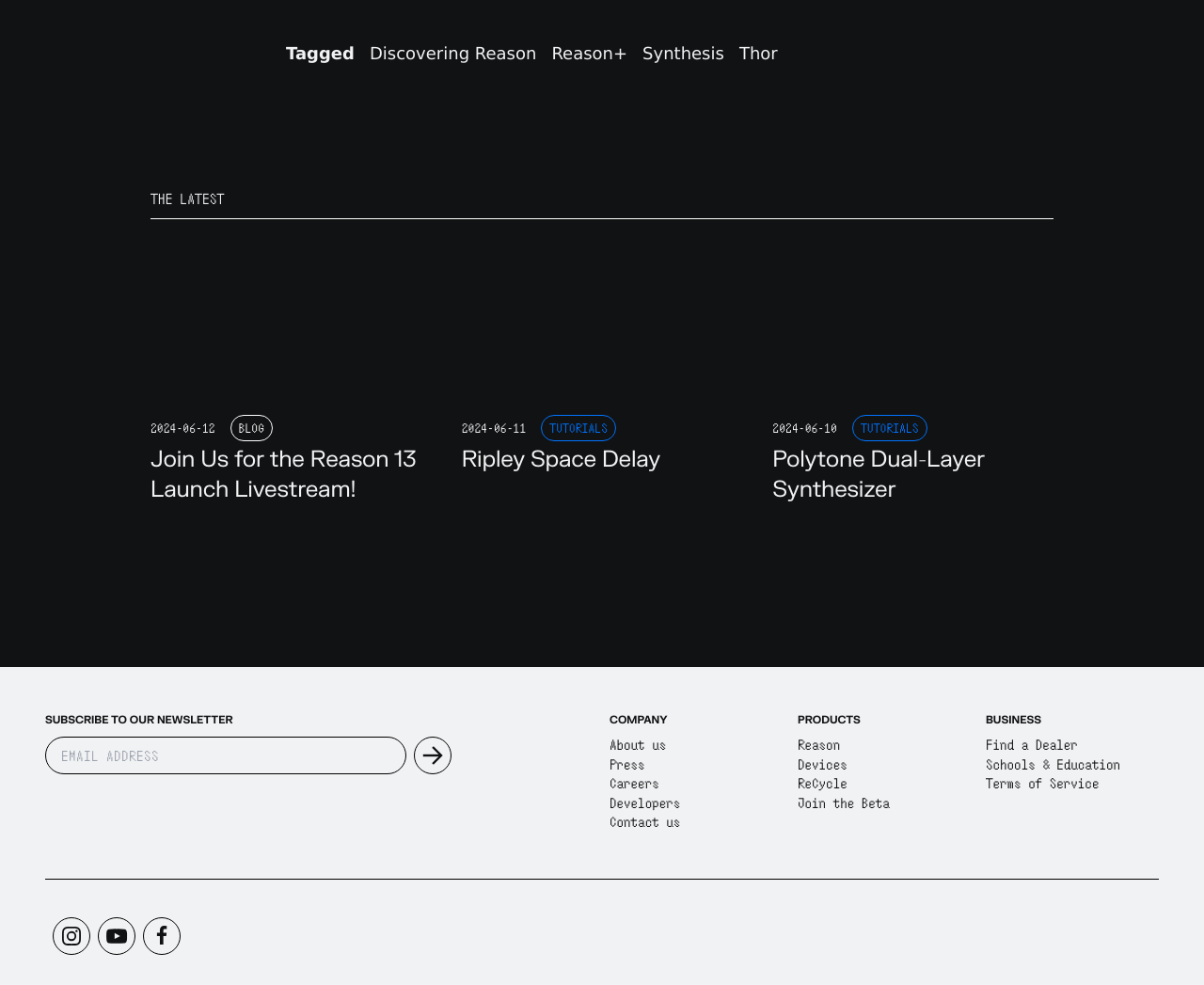Please find the bounding box coordinates of the element that needs to be clicked to perform the following instruction: "Explore the Reason product". The bounding box coordinates should be four float numbers between 0 and 1, represented as [left, top, right, bottom].

[0.662, 0.748, 0.806, 0.768]